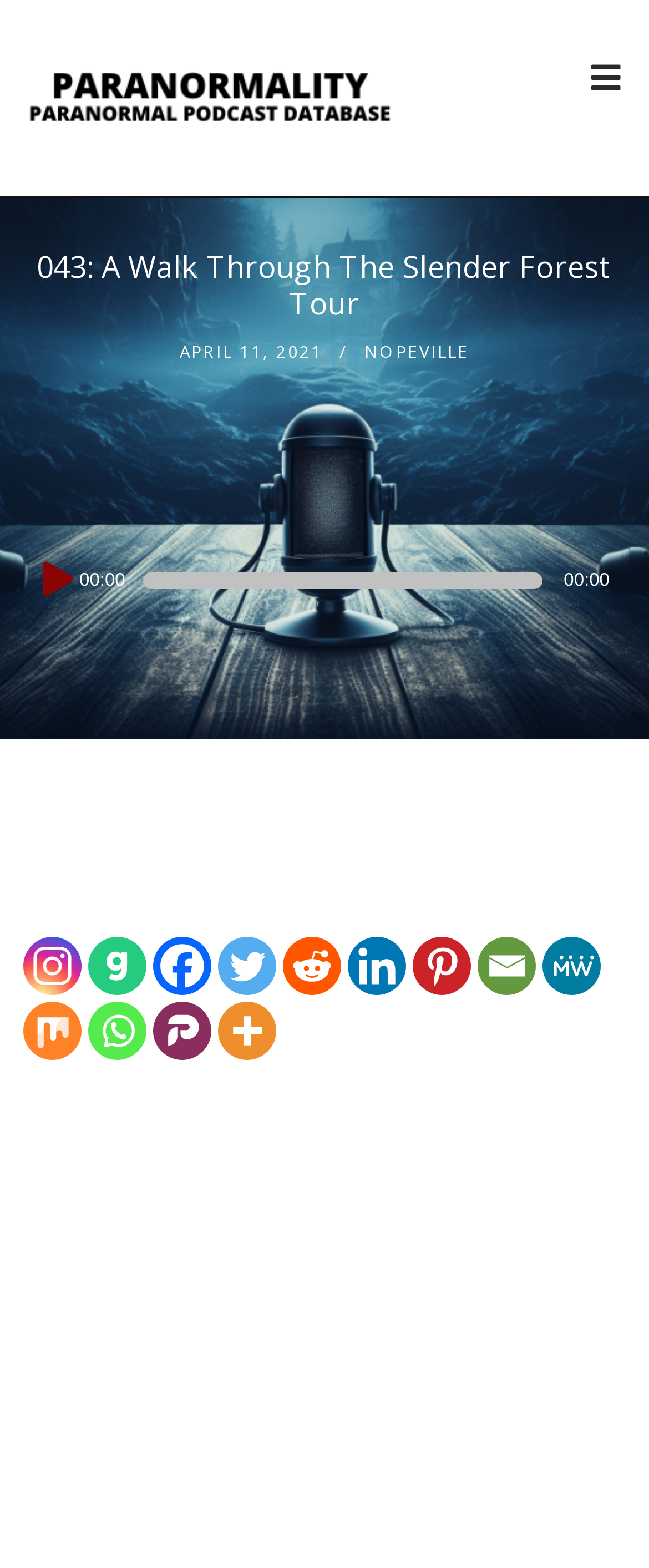For the given element description Nopeville, determine the bounding box coordinates of the UI element. The coordinates should follow the format (top-left x, top-left y, bottom-right x, bottom-right y) and be within the range of 0 to 1.

[0.562, 0.217, 0.723, 0.232]